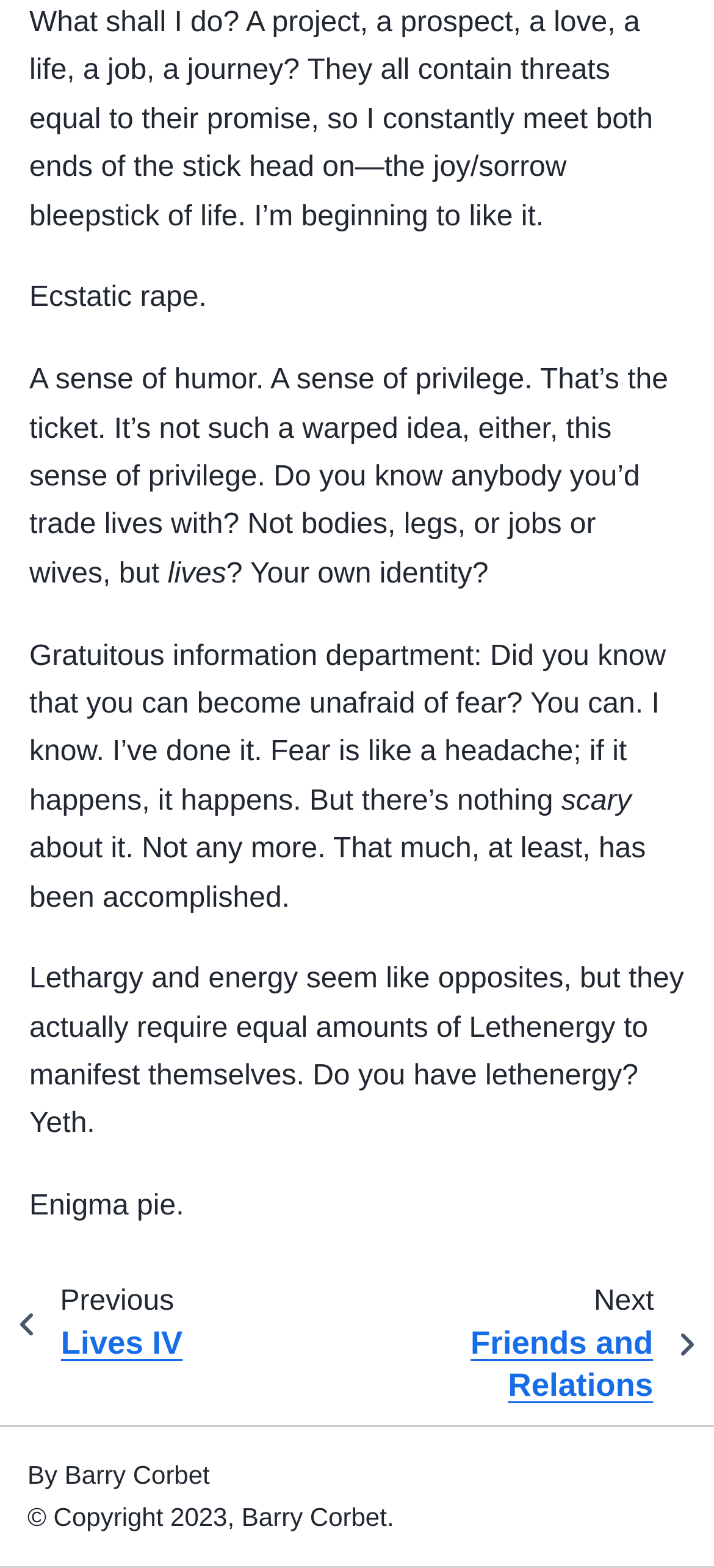Bounding box coordinates should be in the format (top-left x, top-left y, bottom-right x, bottom-right y) and all values should be floating point numbers between 0 and 1. Determine the bounding box coordinate for the UI element described as: next Friends and Relations

[0.55, 0.807, 1.0, 0.908]